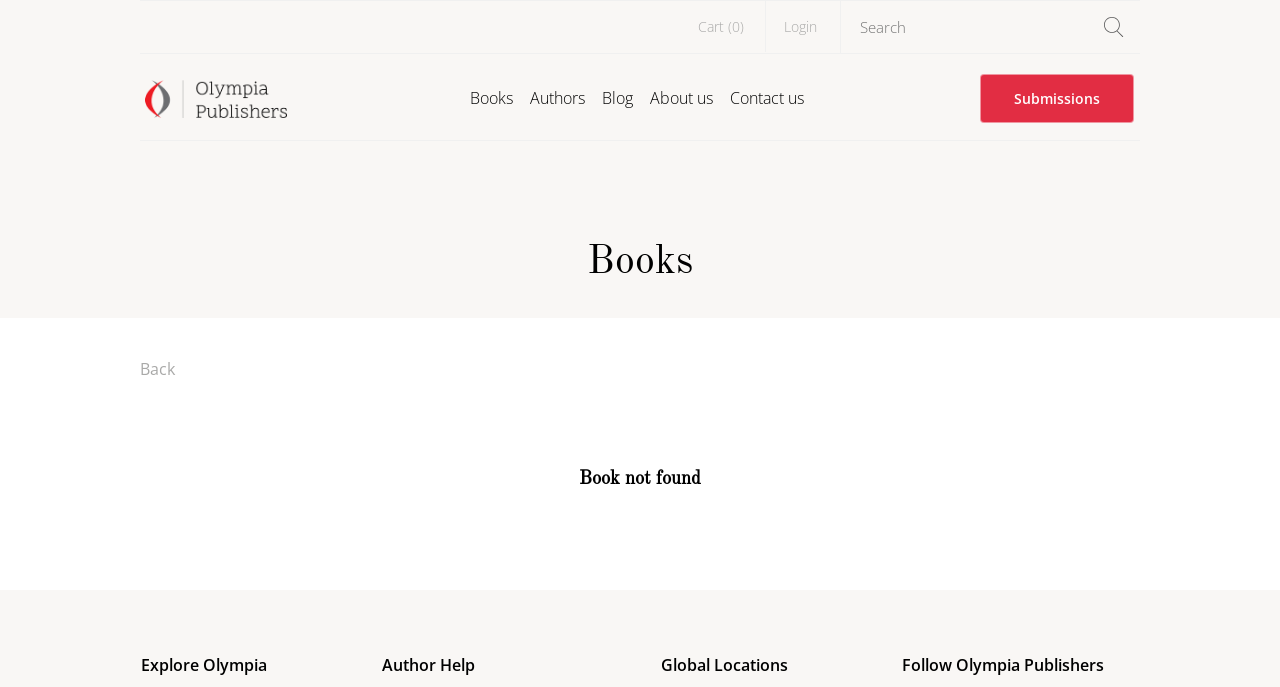Find the bounding box coordinates for the element that must be clicked to complete the instruction: "Browse books". The coordinates should be four float numbers between 0 and 1, indicated as [left, top, right, bottom].

[0.363, 0.127, 0.406, 0.159]